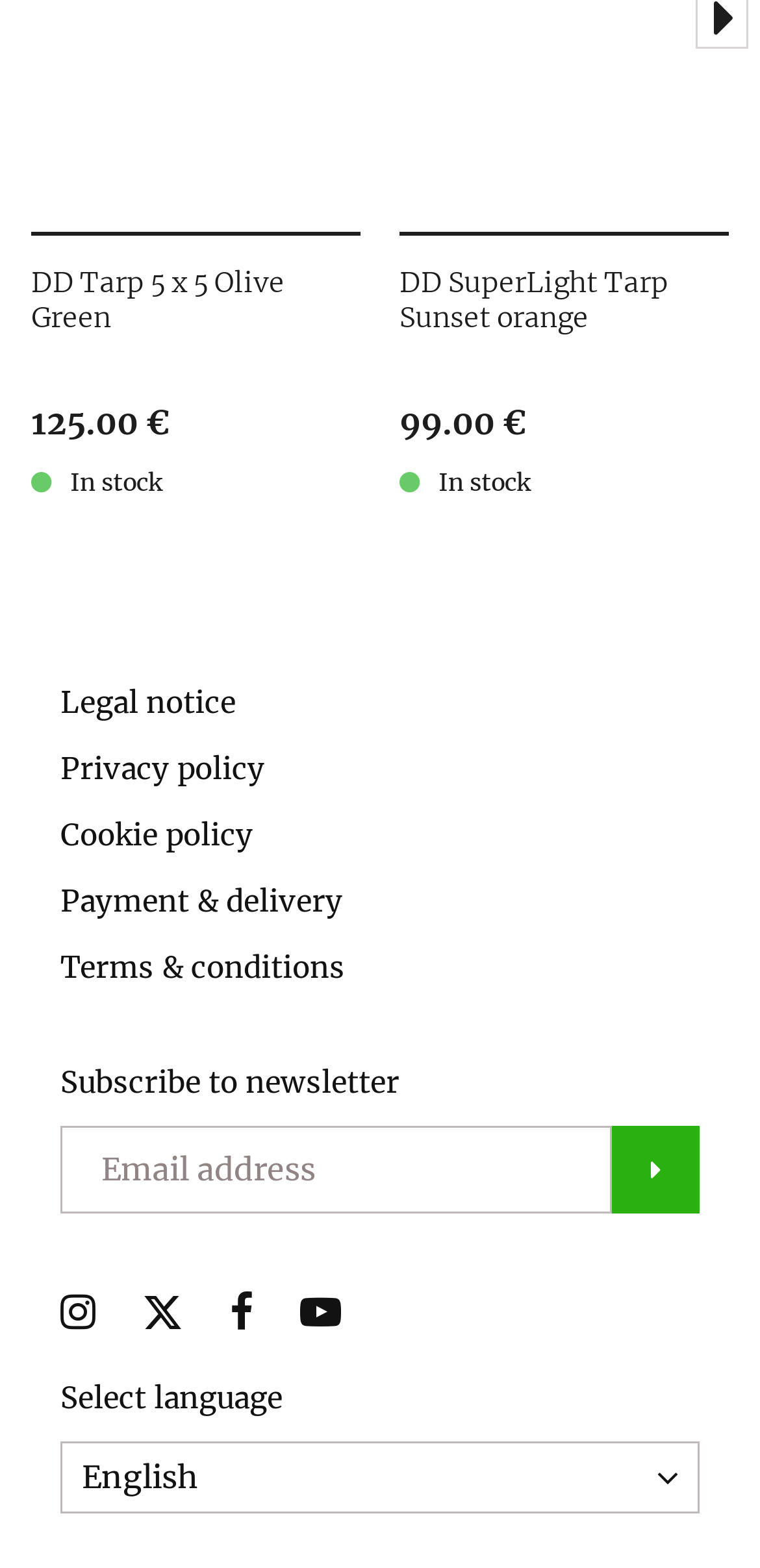Please provide a one-word or phrase answer to the question: 
How many products are displayed on this page?

2